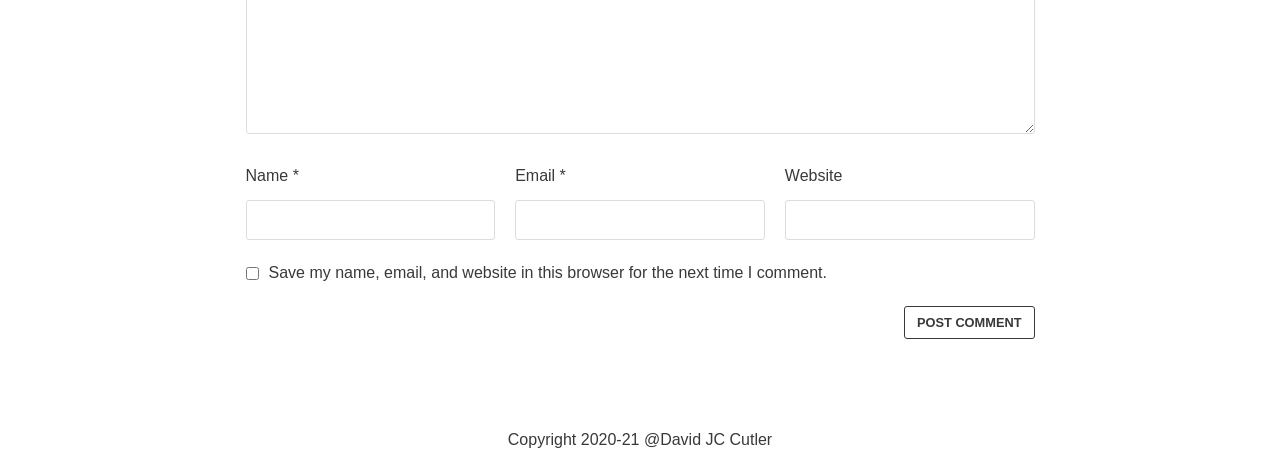What is the action performed by the button?
Use the image to give a comprehensive and detailed response to the question.

The button is labeled 'Post Comment' and is located below the form fields. Clicking the button will likely submit the comment form and post the comment on the webpage.